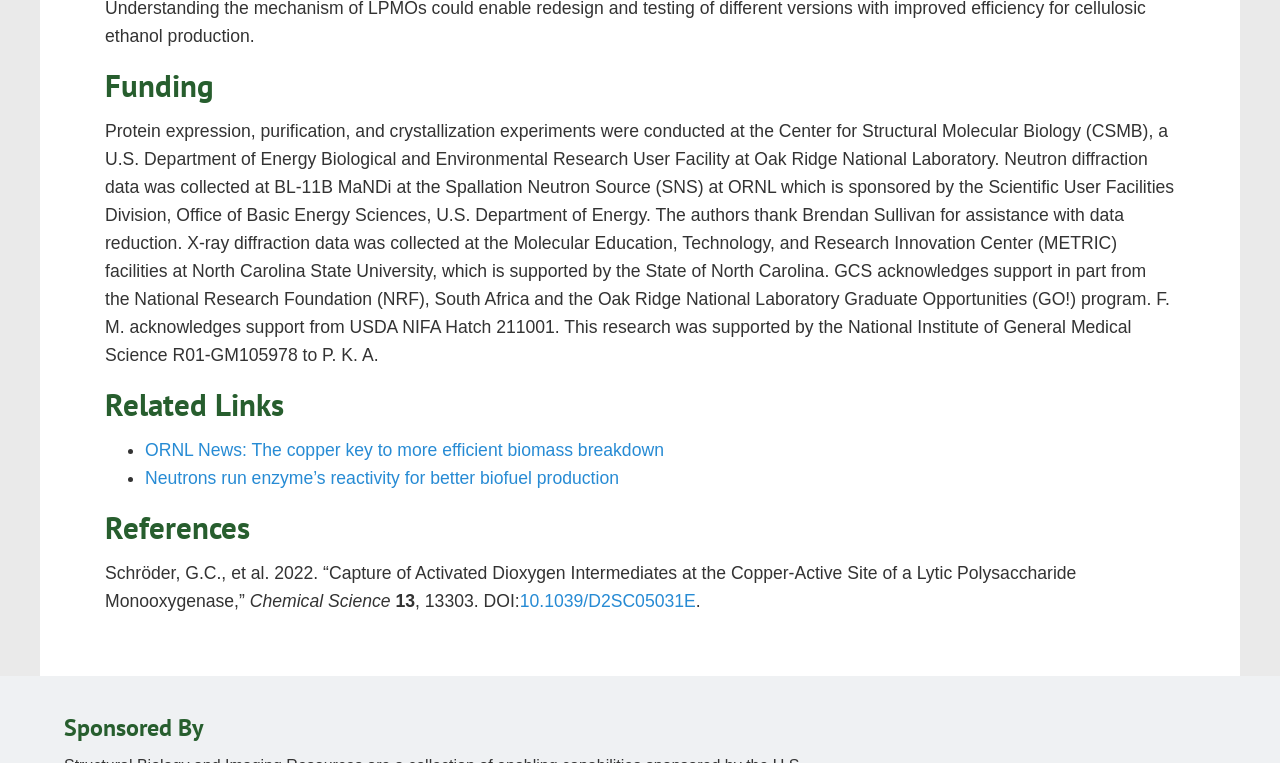What is the research facility mentioned?
Look at the screenshot and provide an in-depth answer.

The research facility mentioned is Oak Ridge National Laboratory, which is indicated in the text as the location where protein expression, purification, and crystallization experiments were conducted.